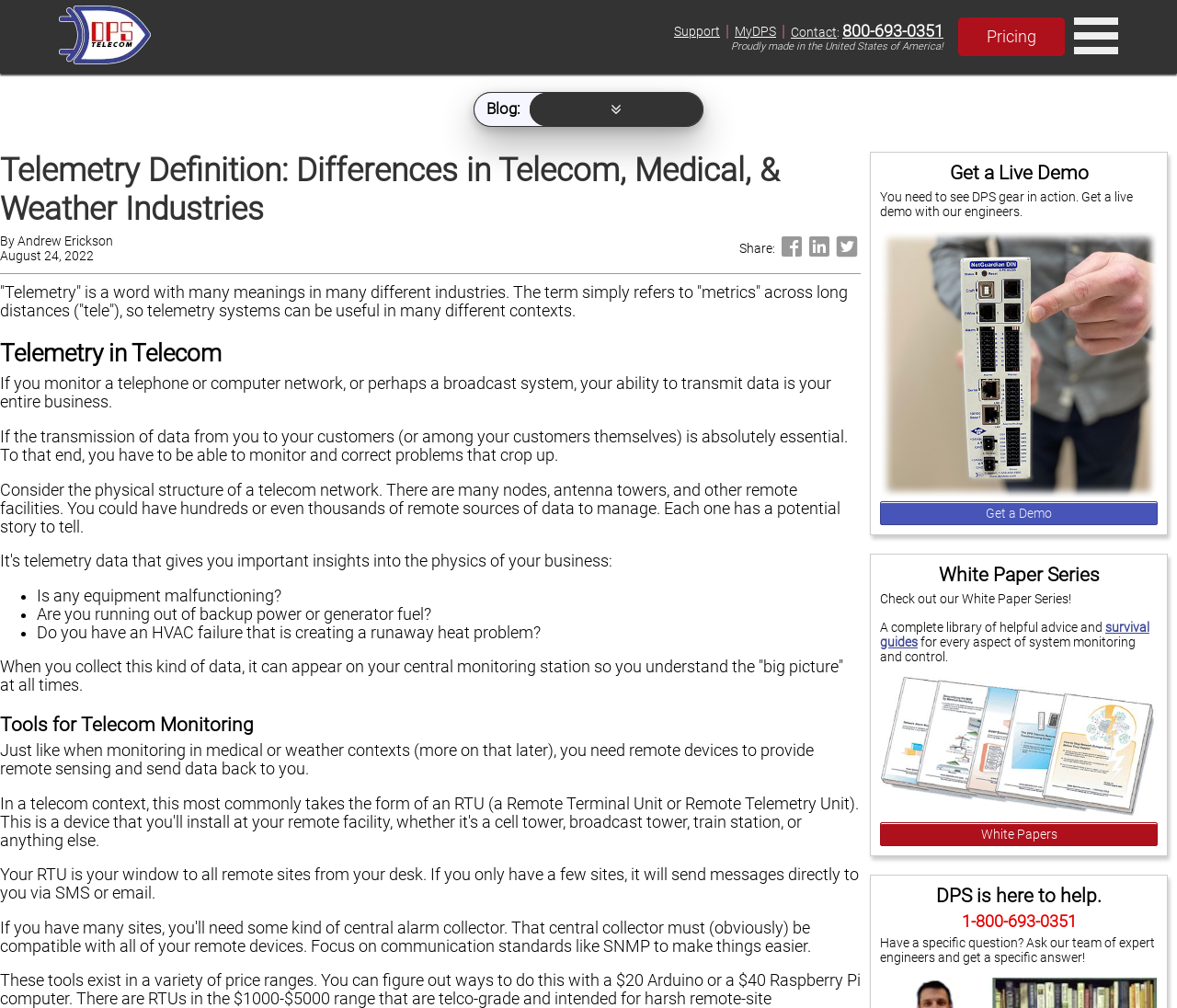Bounding box coordinates are given in the format (top-left x, top-left y, bottom-right x, bottom-right y). All values should be floating point numbers between 0 and 1. Provide the bounding box coordinate for the UI element described as: Get a Demo

[0.748, 0.497, 0.984, 0.521]